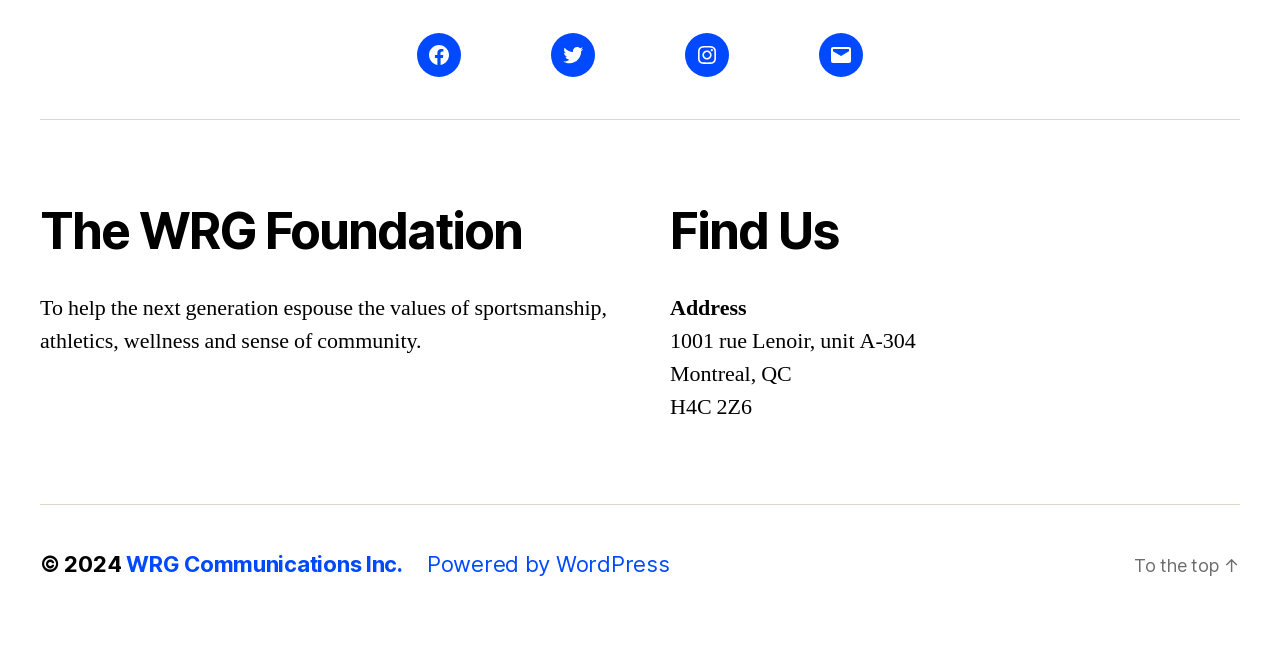Provide a one-word or brief phrase answer to the question:
What is the address of the foundation?

1001 rue Lenoir, unit A-304